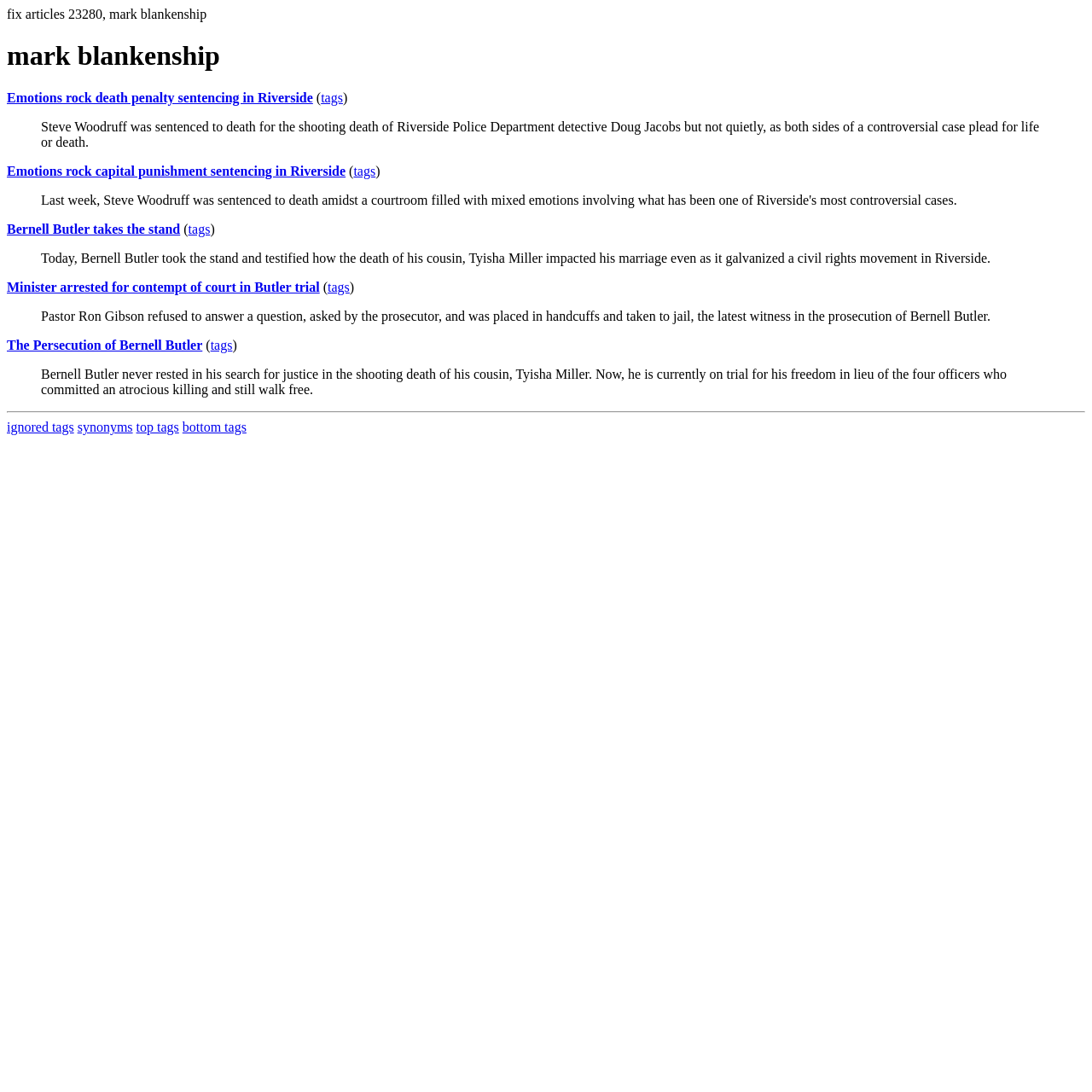What is the name of the person whose articles are being fixed?
Please describe in detail the information shown in the image to answer the question.

The question can be answered by looking at the static text 'fix articles 23280, mark blankenship' at the top of the webpage, which suggests that the articles being fixed are related to Mark Blankenship.